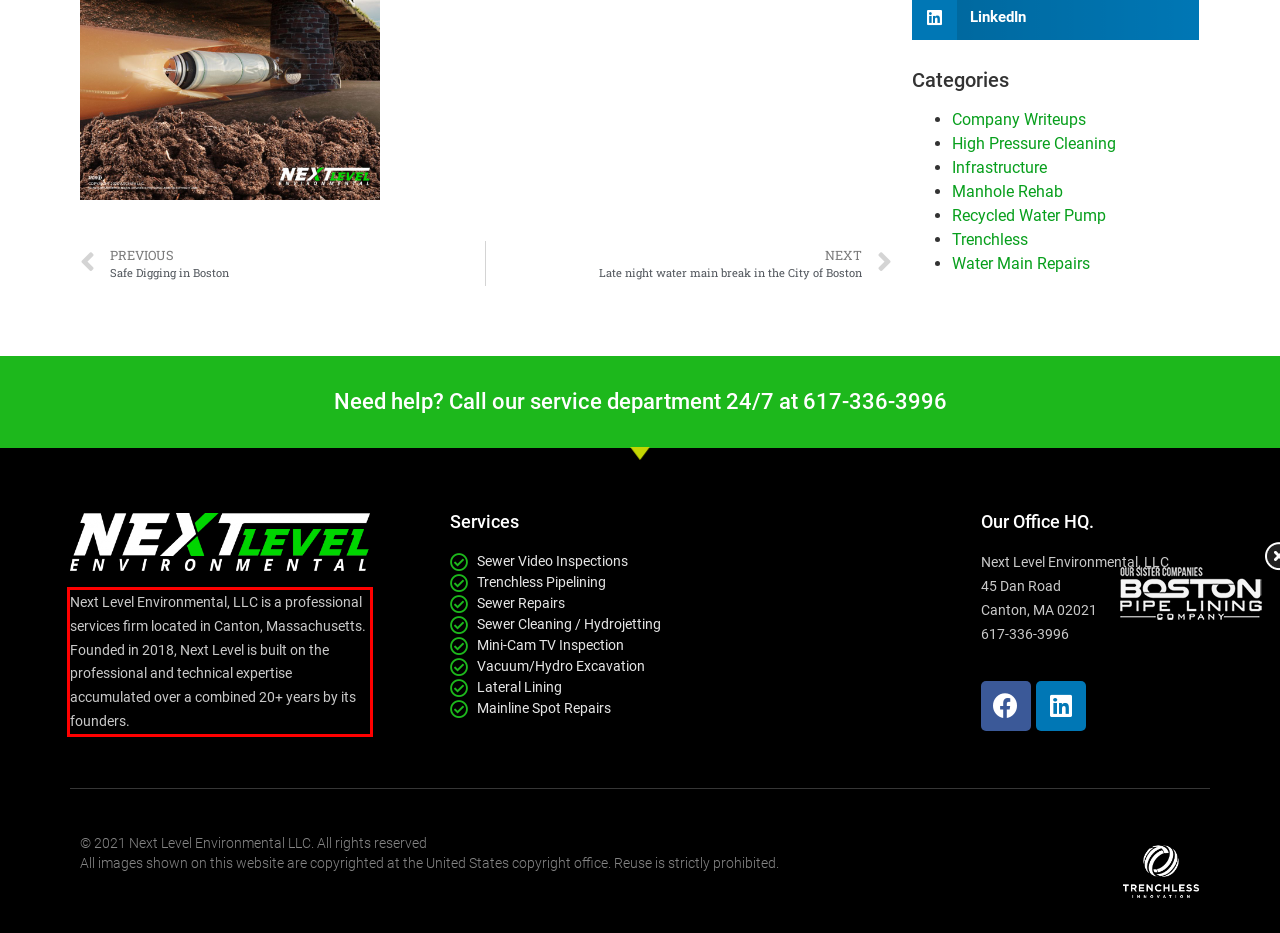Using the provided webpage screenshot, recognize the text content in the area marked by the red bounding box.

Next Level Environmental, LLC is a professional services firm located in Canton, Massachusetts. Founded in 2018, Next Level is built on the professional and technical expertise accumulated over a combined 20+ years by its founders.